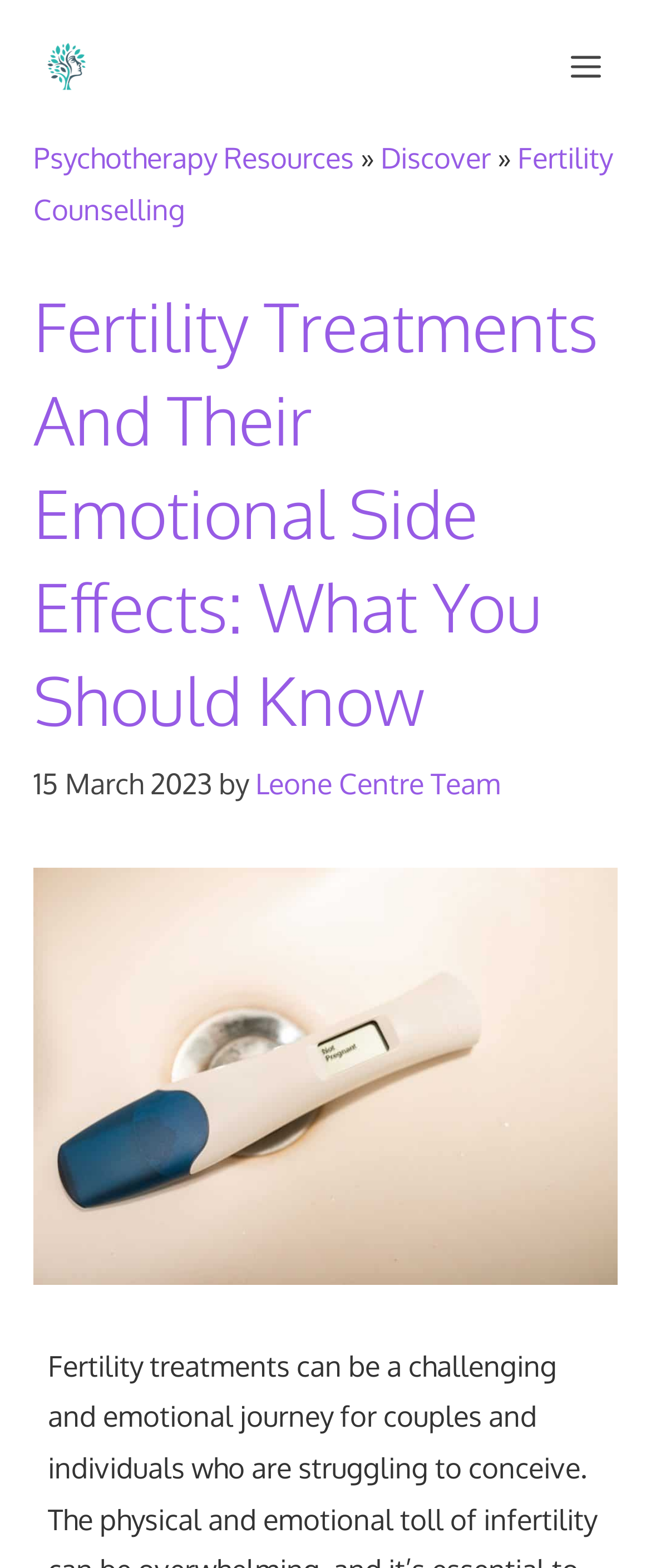Use the information in the screenshot to answer the question comprehensively: What is the name of the website?

I determined the name of the website by looking at the link element with the text 'Psychotherapy Resources' at the top of the page, which is likely the website's logo or title.